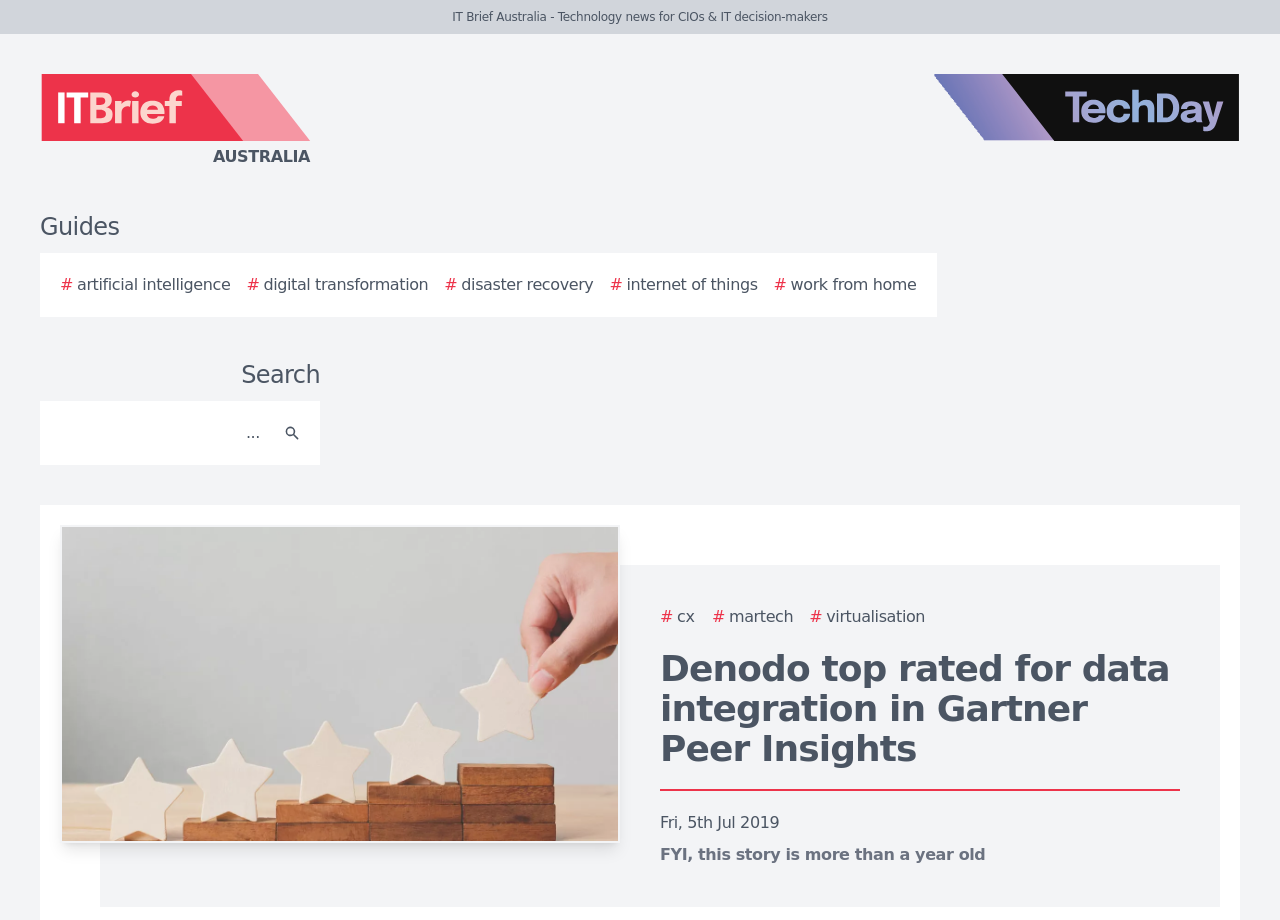What is the name of the technology news website?
Answer the question with a thorough and detailed explanation.

I determined the answer by looking at the top-left corner of the webpage, where I found a logo and a text 'IT Brief Australia - Technology news for CIOs & IT decision-makers'. This suggests that the website is a technology news website, and its name is 'IT Brief Australia'.